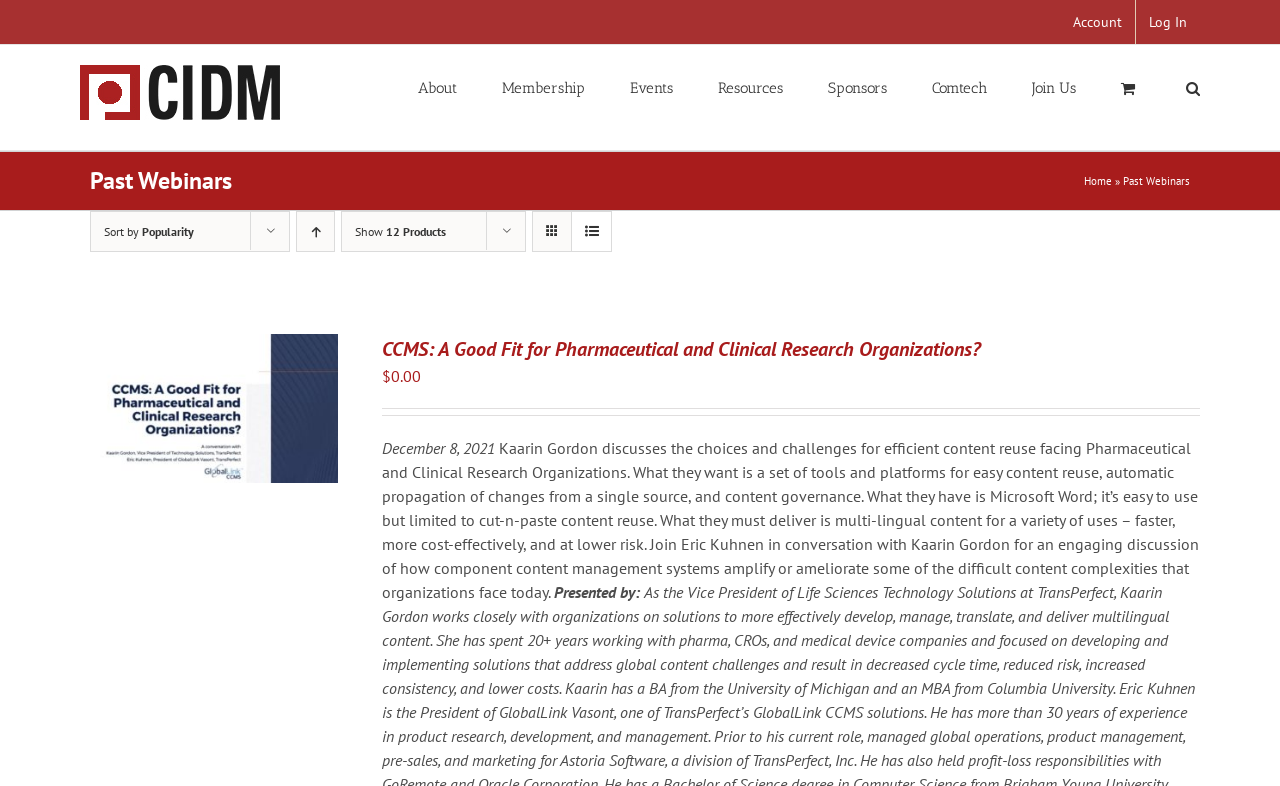How many webinars are shown on this page?
Provide an in-depth answer to the question, covering all aspects.

I found the answer by examining the generic element with the text 'Show 12 Products'. This element is likely a pagination control, indicating that there are 12 webinars shown on this page.